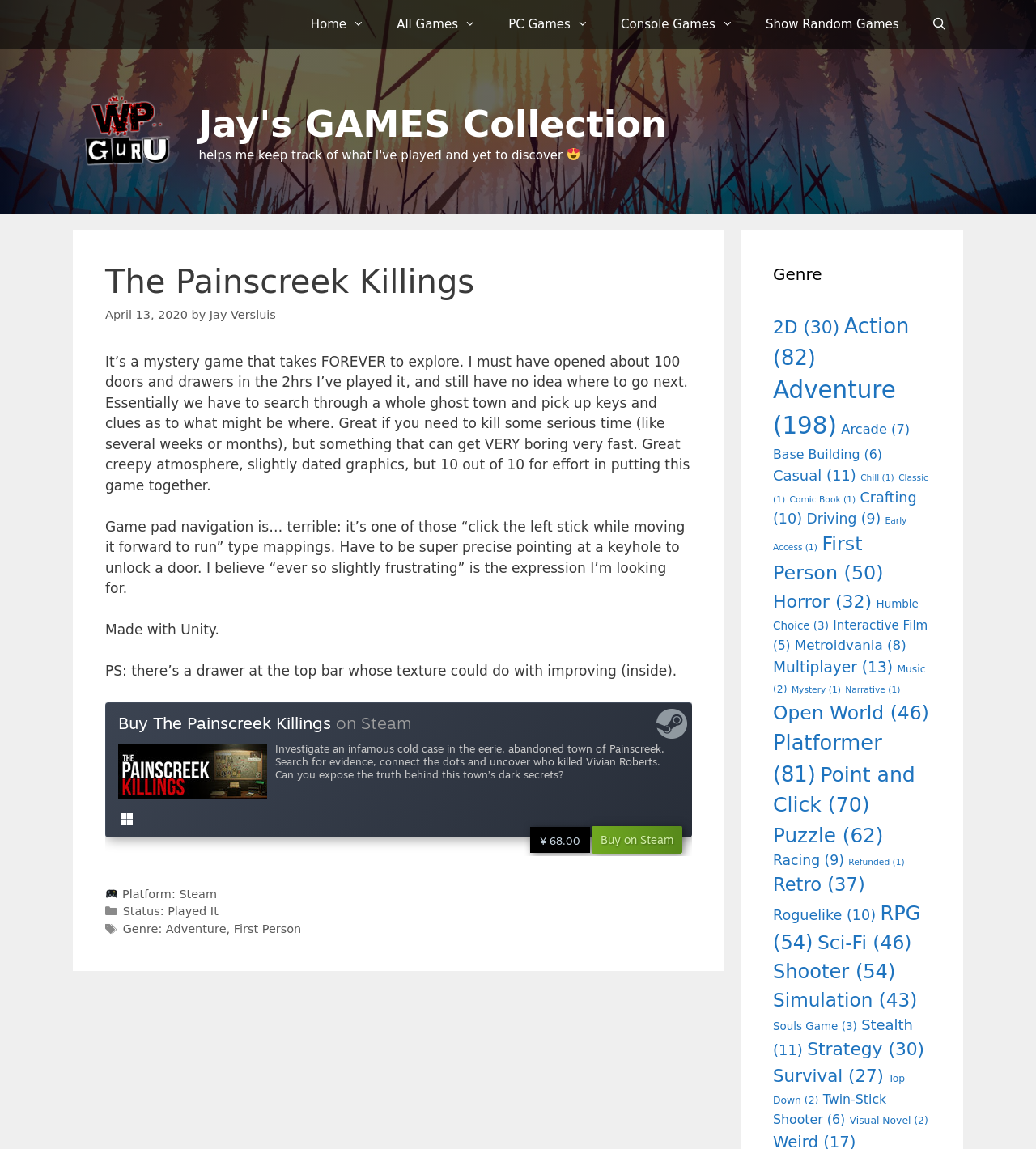Please identify the bounding box coordinates of the element's region that should be clicked to execute the following instruction: "Read the 'Related Posts'". The bounding box coordinates must be four float numbers between 0 and 1, i.e., [left, top, right, bottom].

None